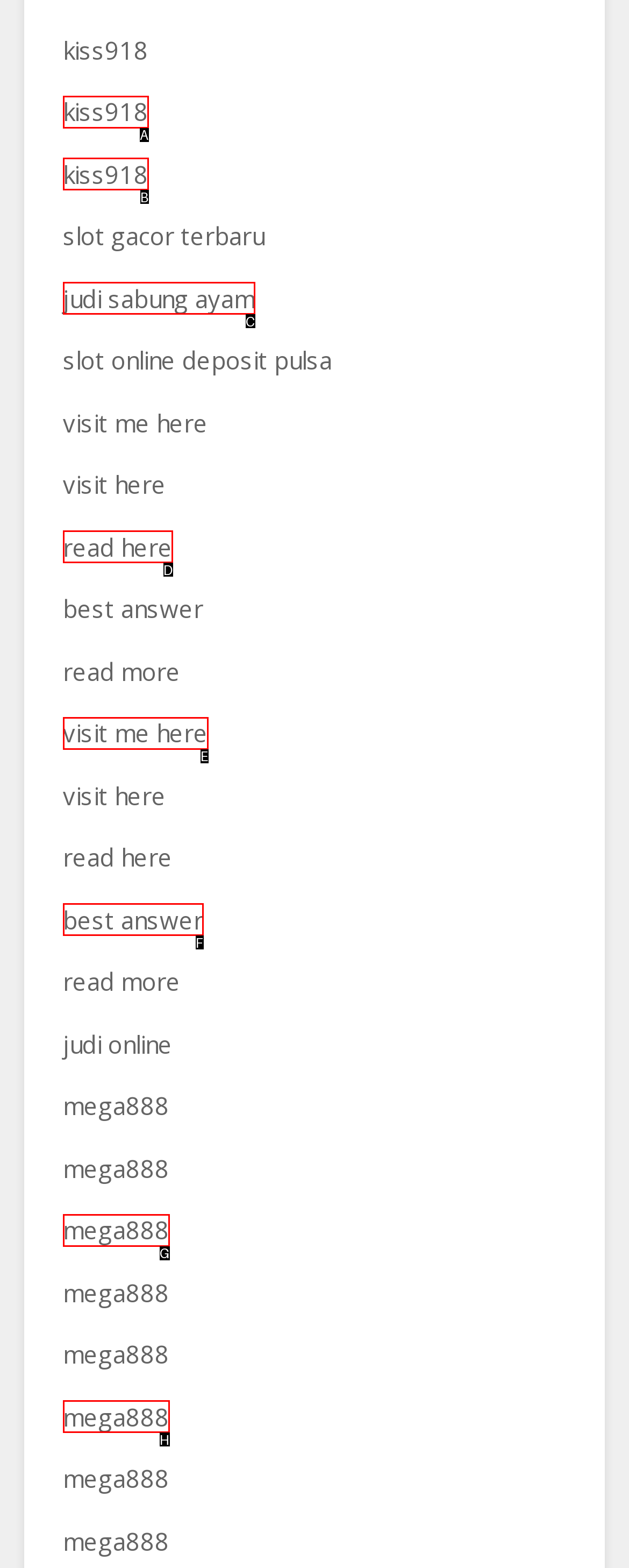Find the option that matches this description: read here
Provide the matching option's letter directly.

D